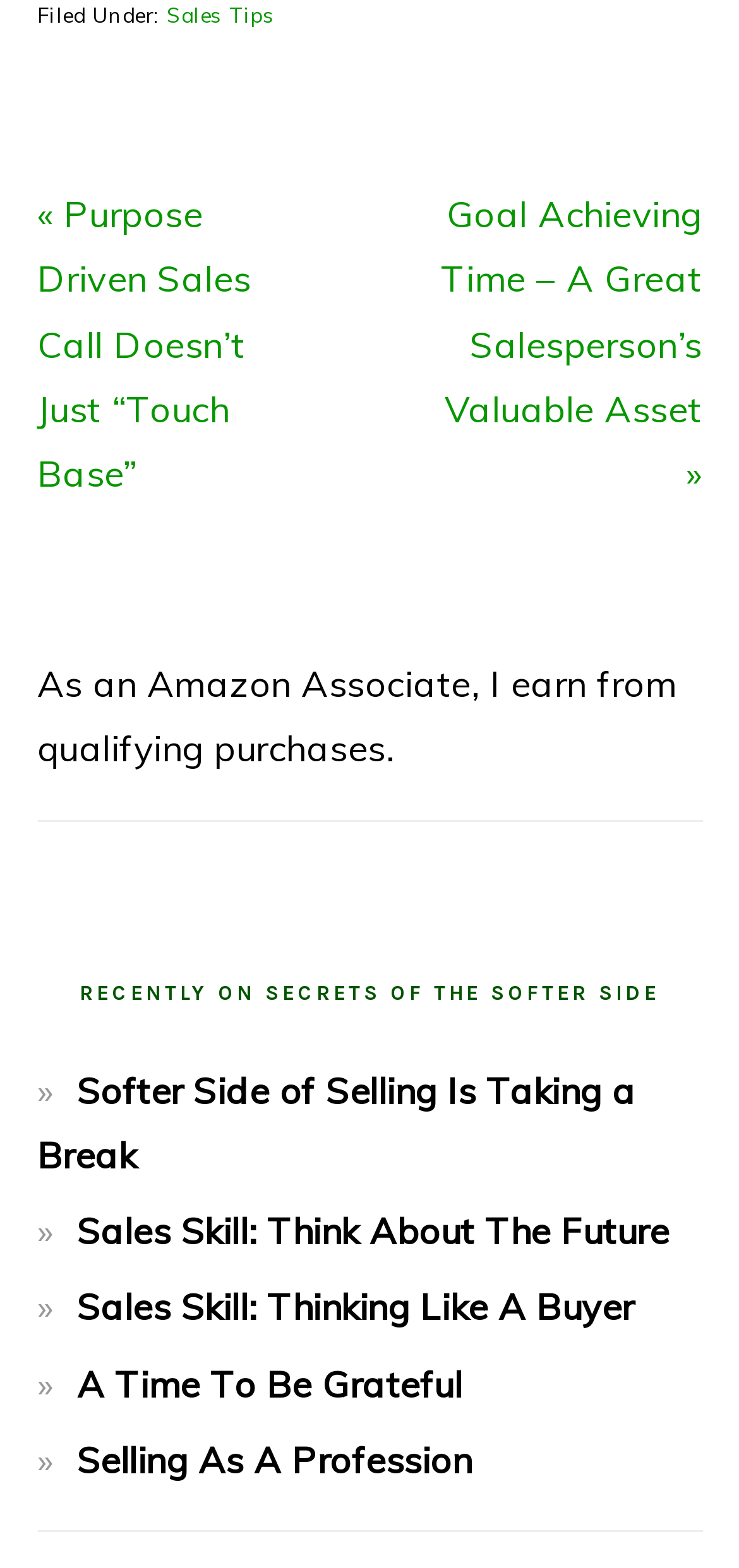What is the disclaimer at the bottom of the page?
Please answer the question with a single word or phrase, referencing the image.

Amazon Associate disclaimer